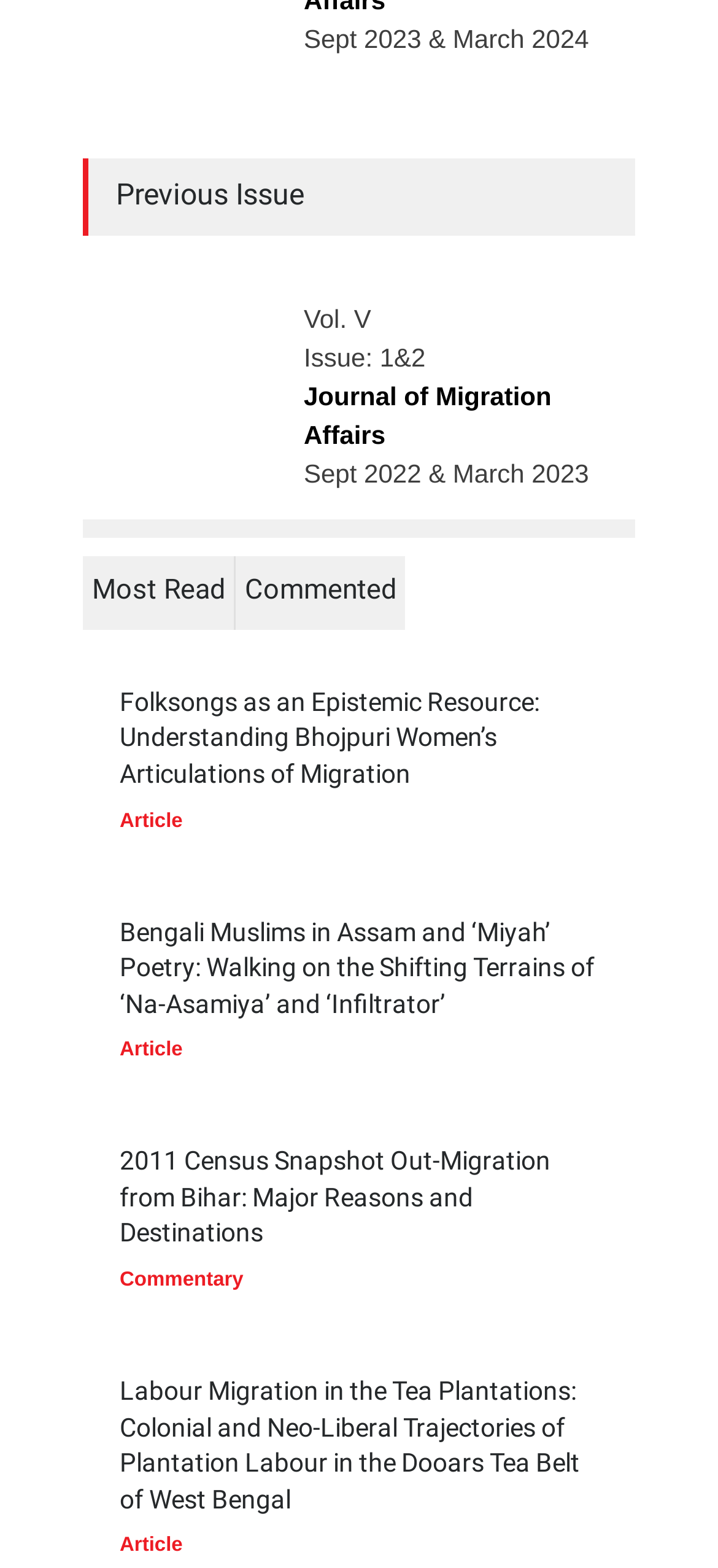Please identify the bounding box coordinates for the region that you need to click to follow this instruction: "Read article about Folksongs as an Epistemic Resource".

[0.167, 0.438, 0.751, 0.503]